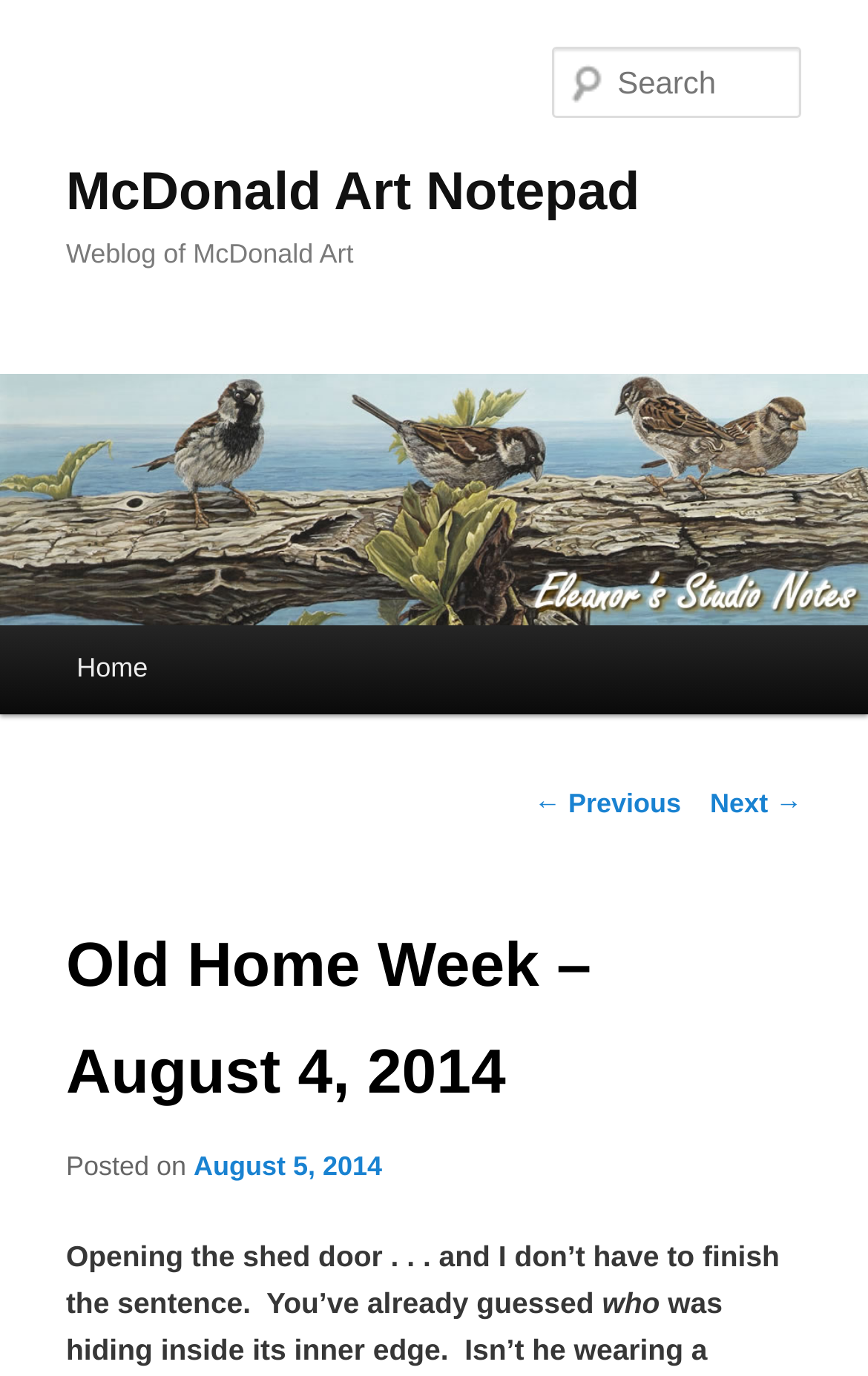Explain the features and main sections of the webpage comprehensively.

The webpage is about McDonald Art Notepad, with a focus on a specific event called "Old Home Week" that took place on August 4, 2014. At the top left corner, there is a link to skip to the primary content. Below it, there is a heading that displays the title "McDonald Art Notepad" with a link to the same title. 

To the right of the title, there is a heading that reads "Weblog of McDonald Art". Below these headings, there is a large link that spans the entire width of the page, containing an image with the same title "McDonald Art Notepad". 

On the top right side, there is a search box with a label "Search Search". Below the search box, there is a heading that says "Main menu", which contains links to navigate through the website, including "Home". 

The main content of the page is divided into sections. The first section has a heading that reads "Old Home Week – August 4, 2014", followed by a paragraph of text that starts with "Opening the shed door... and I don’t have to finish the sentence. You’ve already guessed". The text is interrupted by a link to a date, "August 5, 2014", which also contains a time element. The paragraph continues below the link, with the text "who". 

At the bottom of the page, there are links for post navigation, including "← Previous" and "Next →".